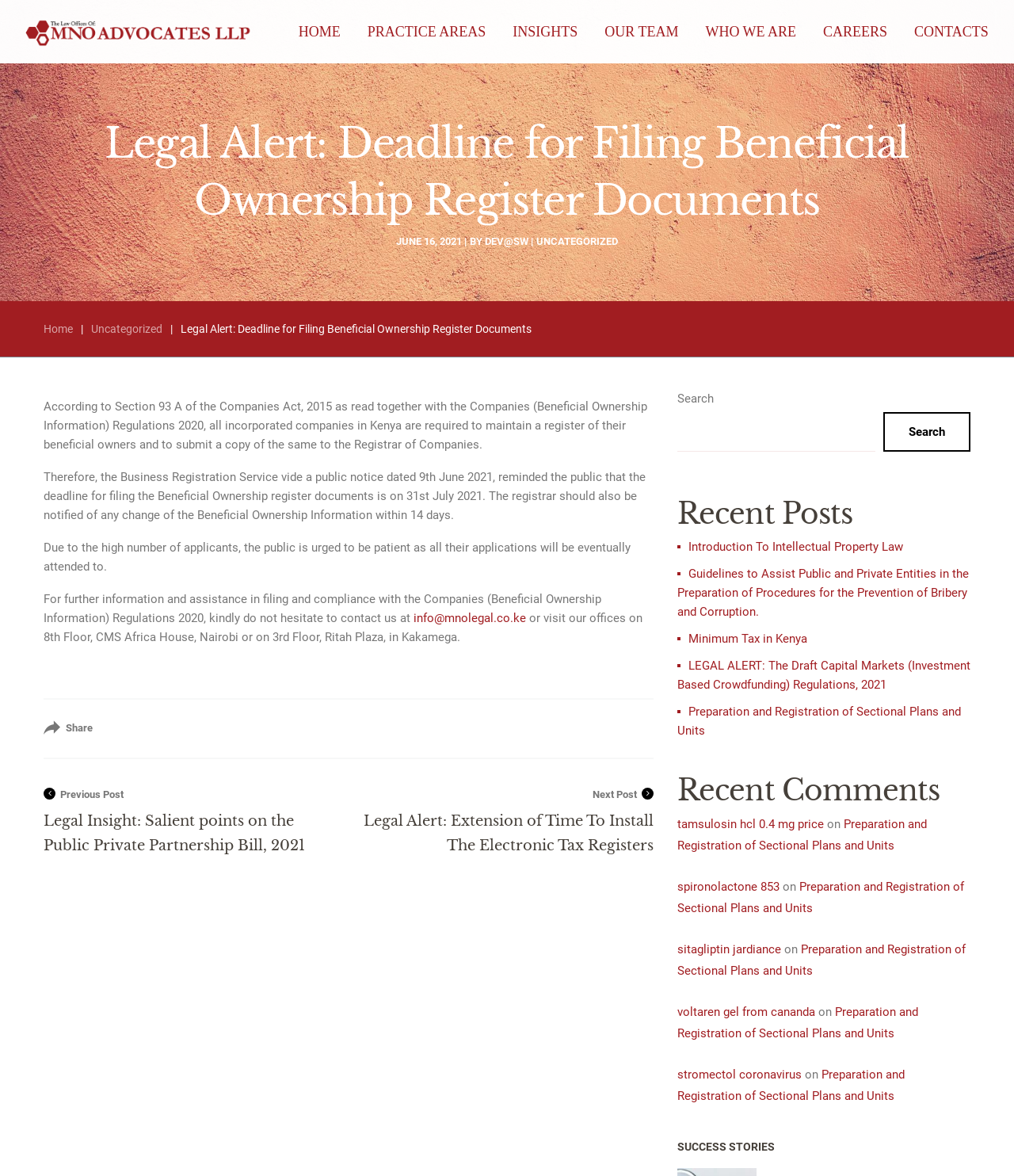Please give a short response to the question using one word or a phrase:
What is the name of the law firm mentioned on the webpage?

MNO